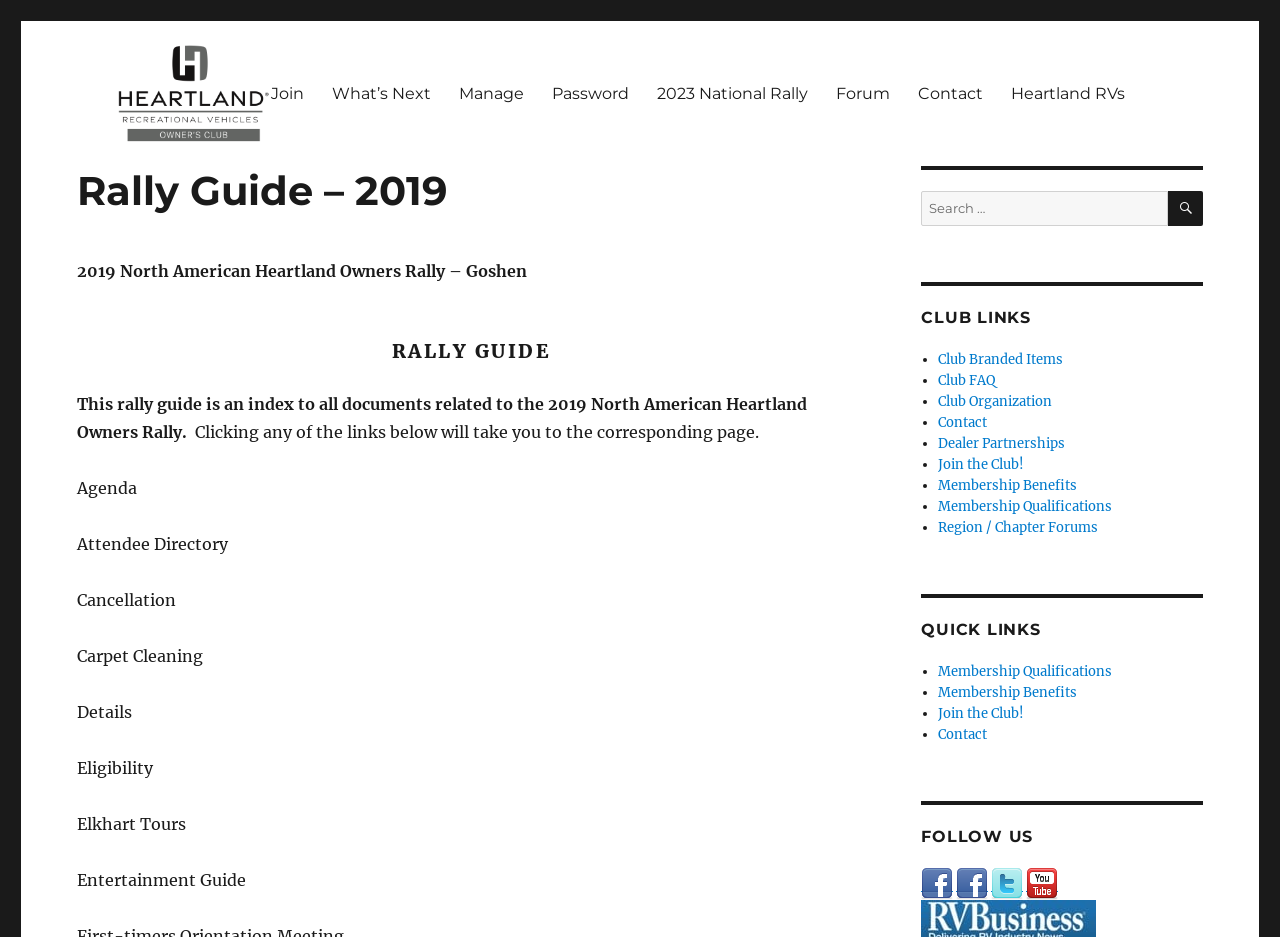How many links are there in the 'Primary Menu'?
Please answer the question as detailed as possible based on the image.

The 'Primary Menu' navigation menu has 9 links, which are 'Join', 'What’s Next', 'Manage', 'Password', '2023 National Rally', 'Forum', 'Contact', and 'Heartland RVs'.